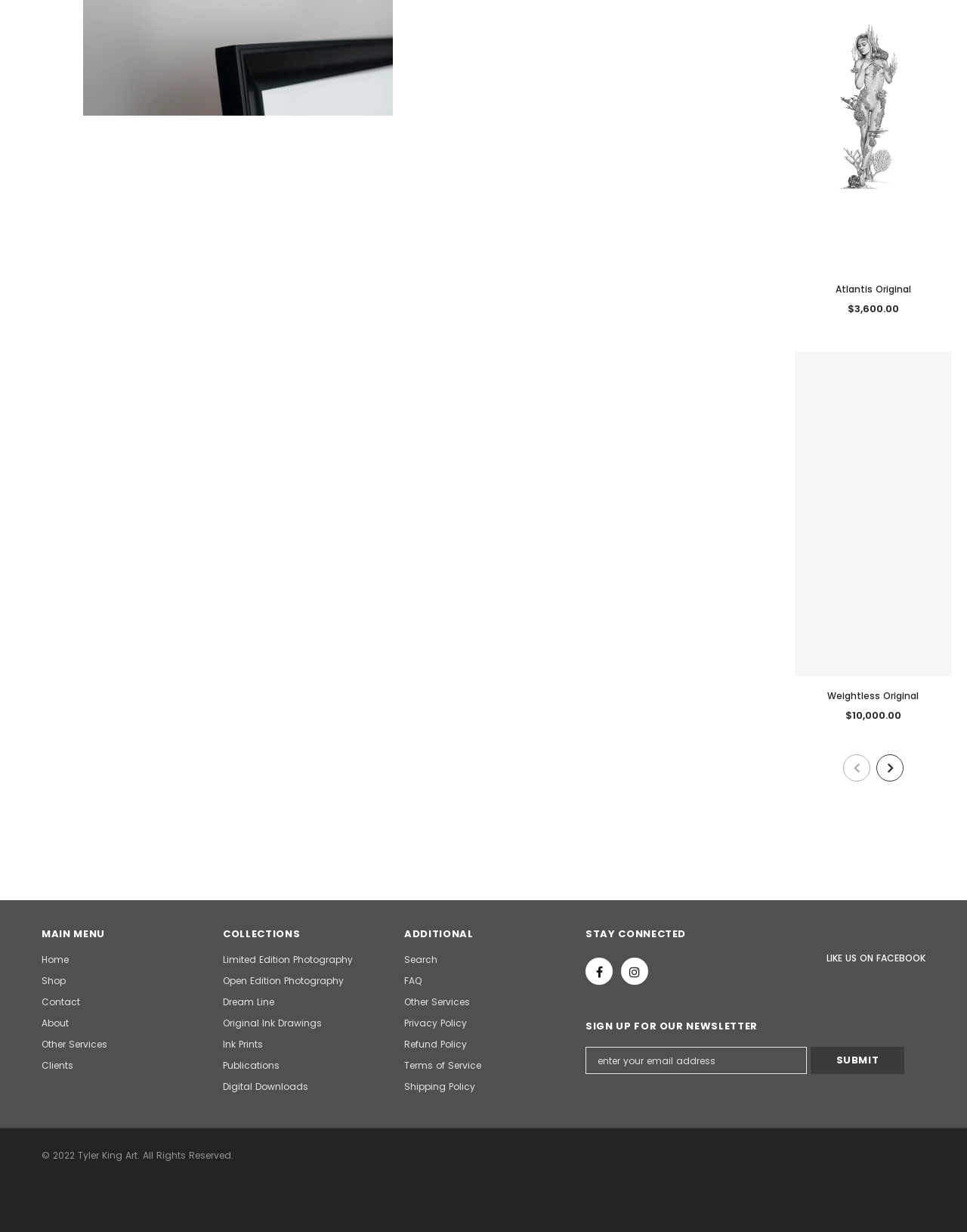Using the element description: "Ink Prints", determine the bounding box coordinates for the specified UI element. The coordinates should be four float numbers between 0 and 1, [left, top, right, bottom].

[0.23, 0.839, 0.272, 0.857]